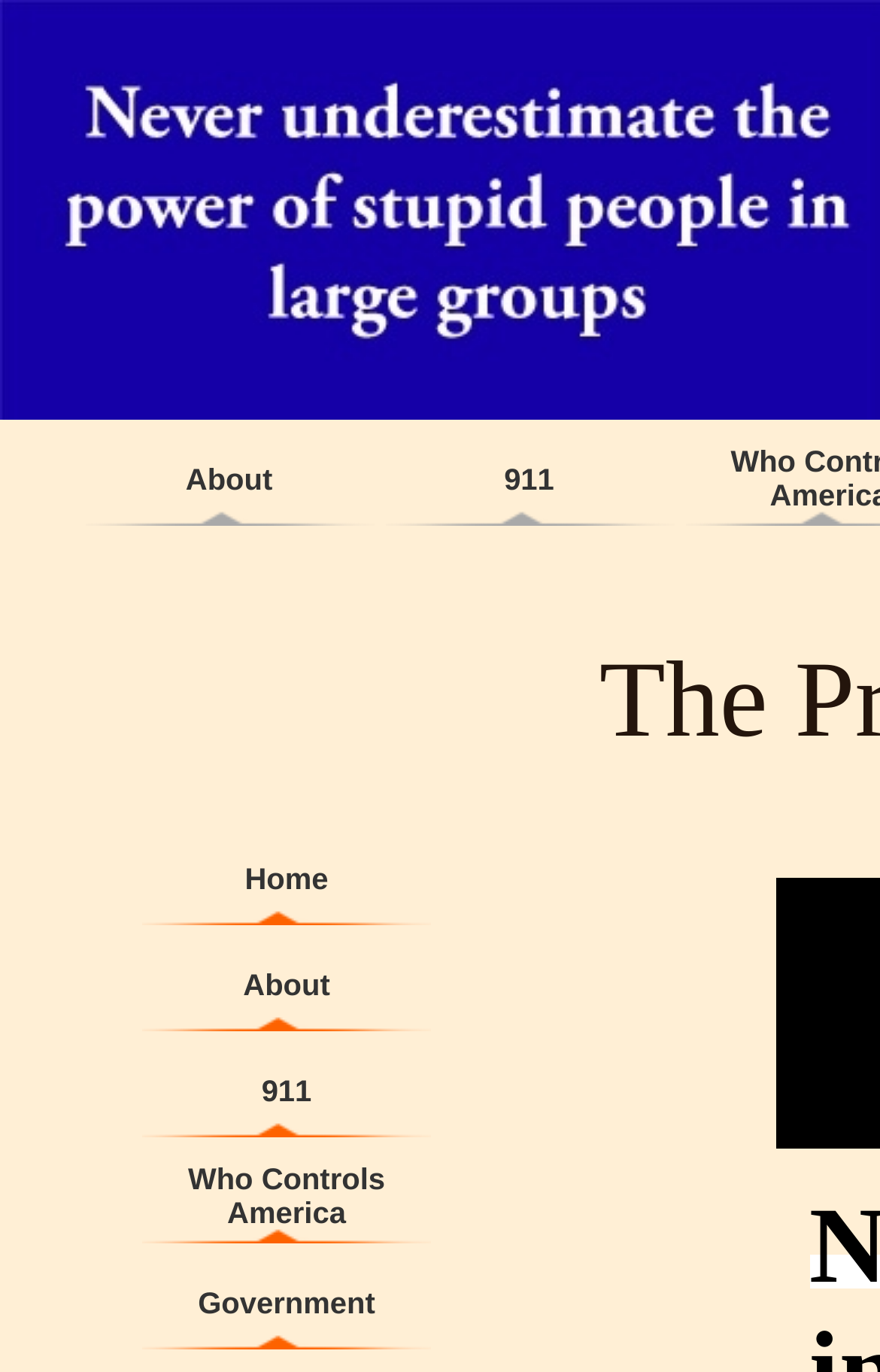Identify and provide the bounding box coordinates of the UI element described: "home". The coordinates should be formatted as [left, top, right, bottom], with each number being a float between 0 and 1.

None